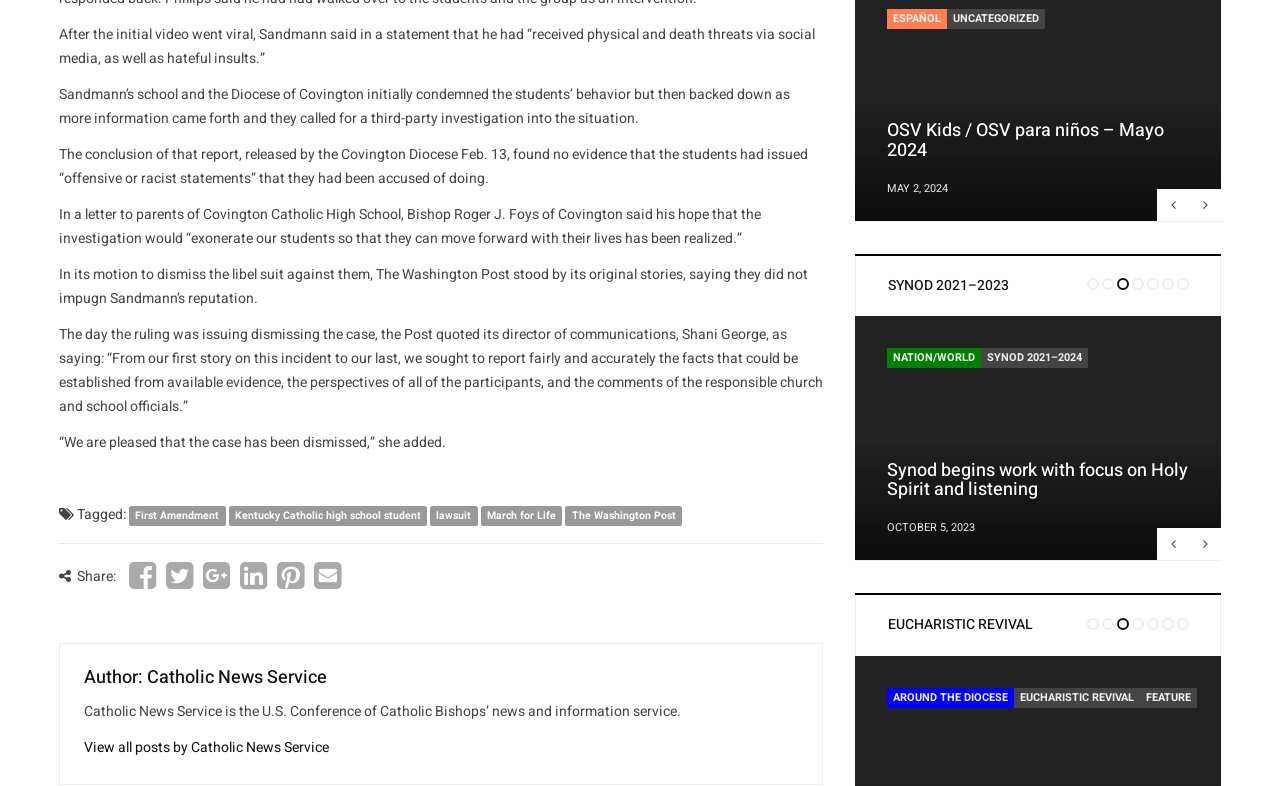Please respond to the question with a concise word or phrase:
How many headings are on the webpage?

4